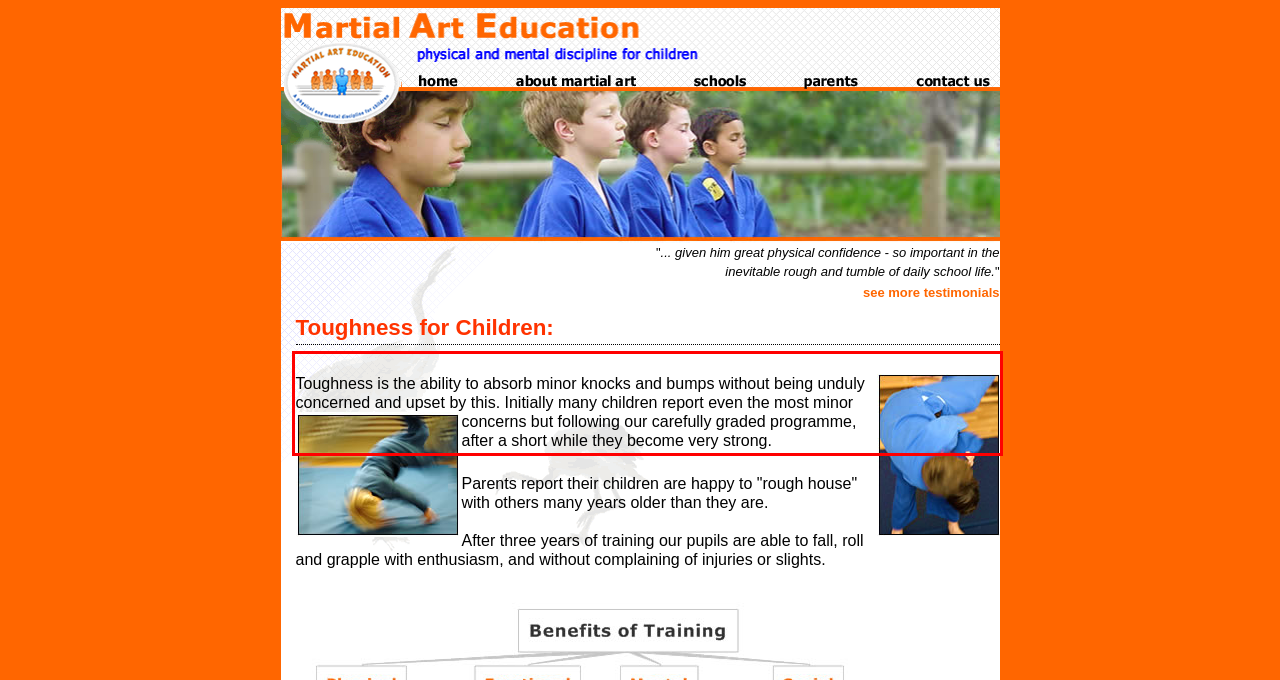Identify the text inside the red bounding box in the provided webpage screenshot and transcribe it.

Toughness is the ability to absorb minor knocks and bumps without being unduly concerned and upset by this. Initially many children report even the most minor concerns but following our carefully graded programme, after a short while they become very strong.